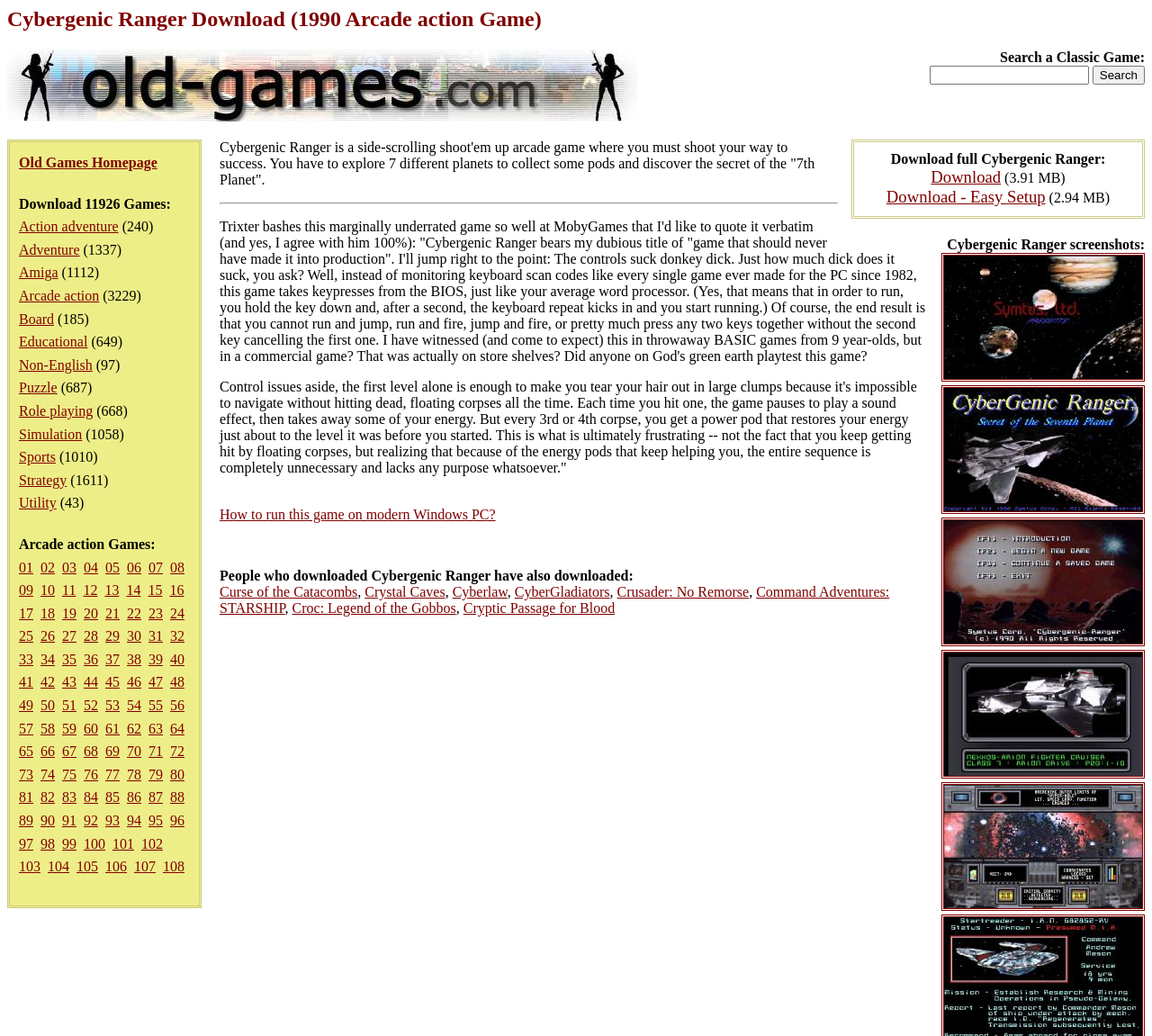What is the purpose of the search box? Analyze the screenshot and reply with just one word or a short phrase.

Search a Classic Game